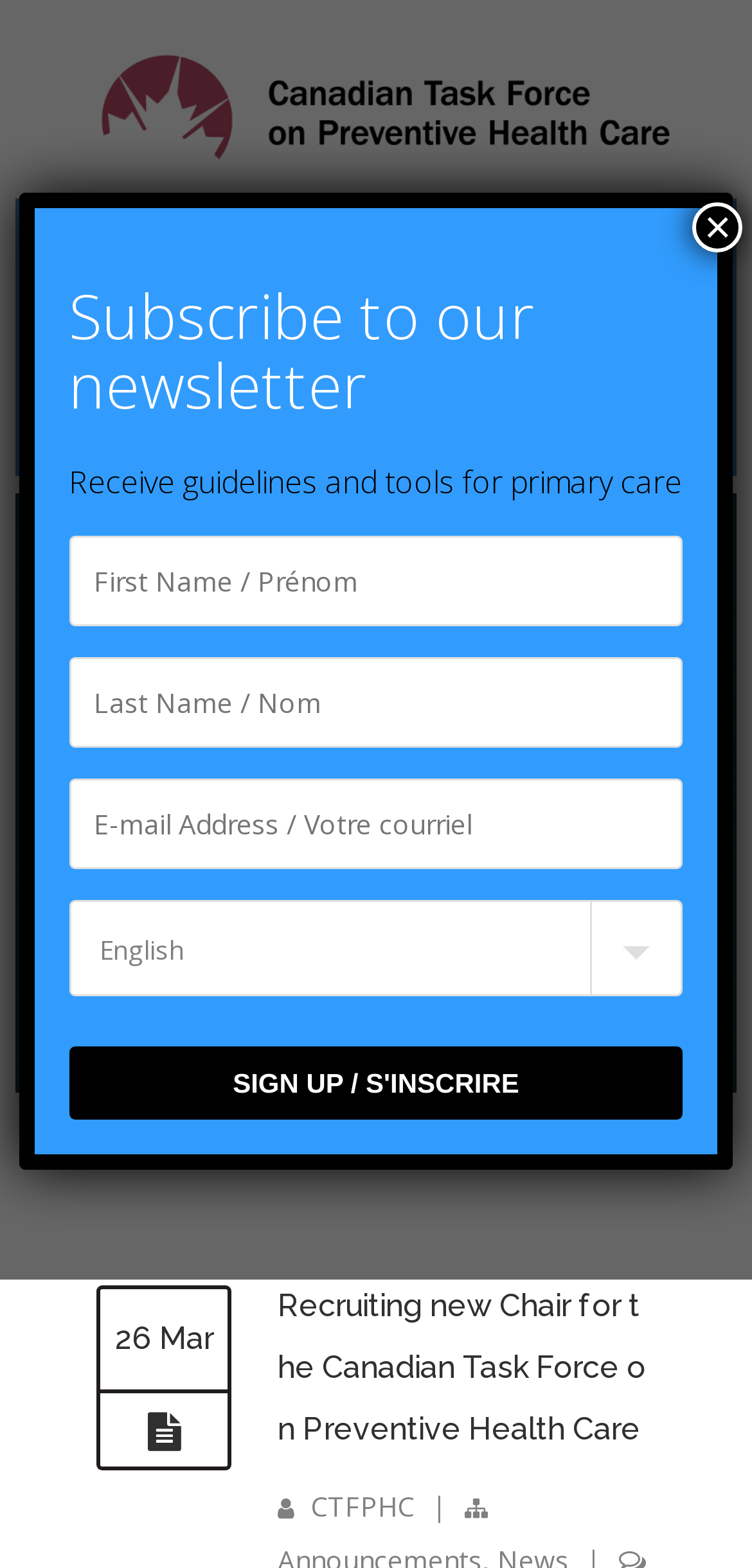What is the purpose of the button with a '×' symbol?
Use the image to give a comprehensive and detailed response to the question.

I analyzed the button with a '×' symbol and determined that its purpose is to close the newsletter subscription dialog, as it is typically used to dismiss or close a modal window.